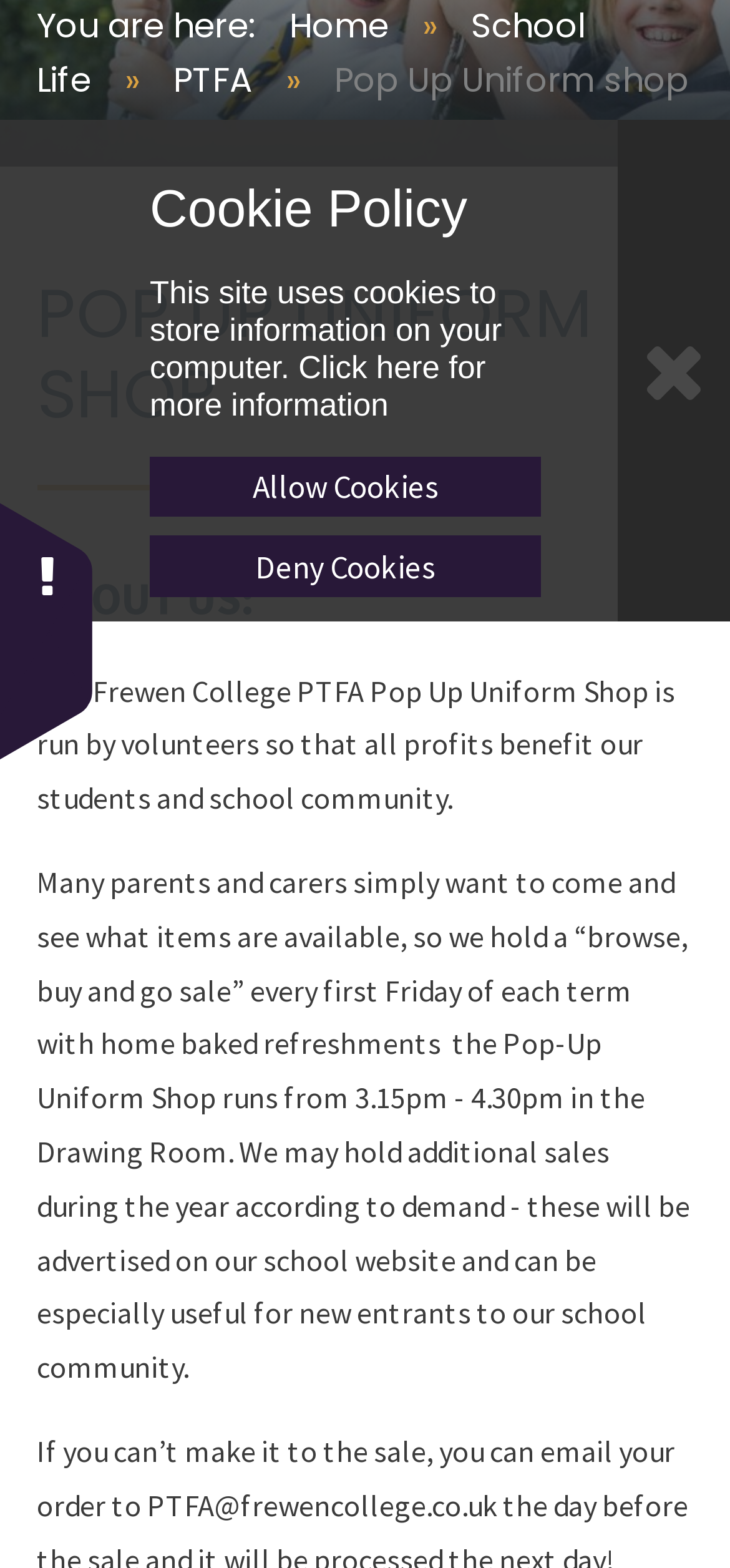Predict the bounding box of the UI element that fits this description: "Pop Up Uniform shop".

[0.458, 0.035, 0.942, 0.065]